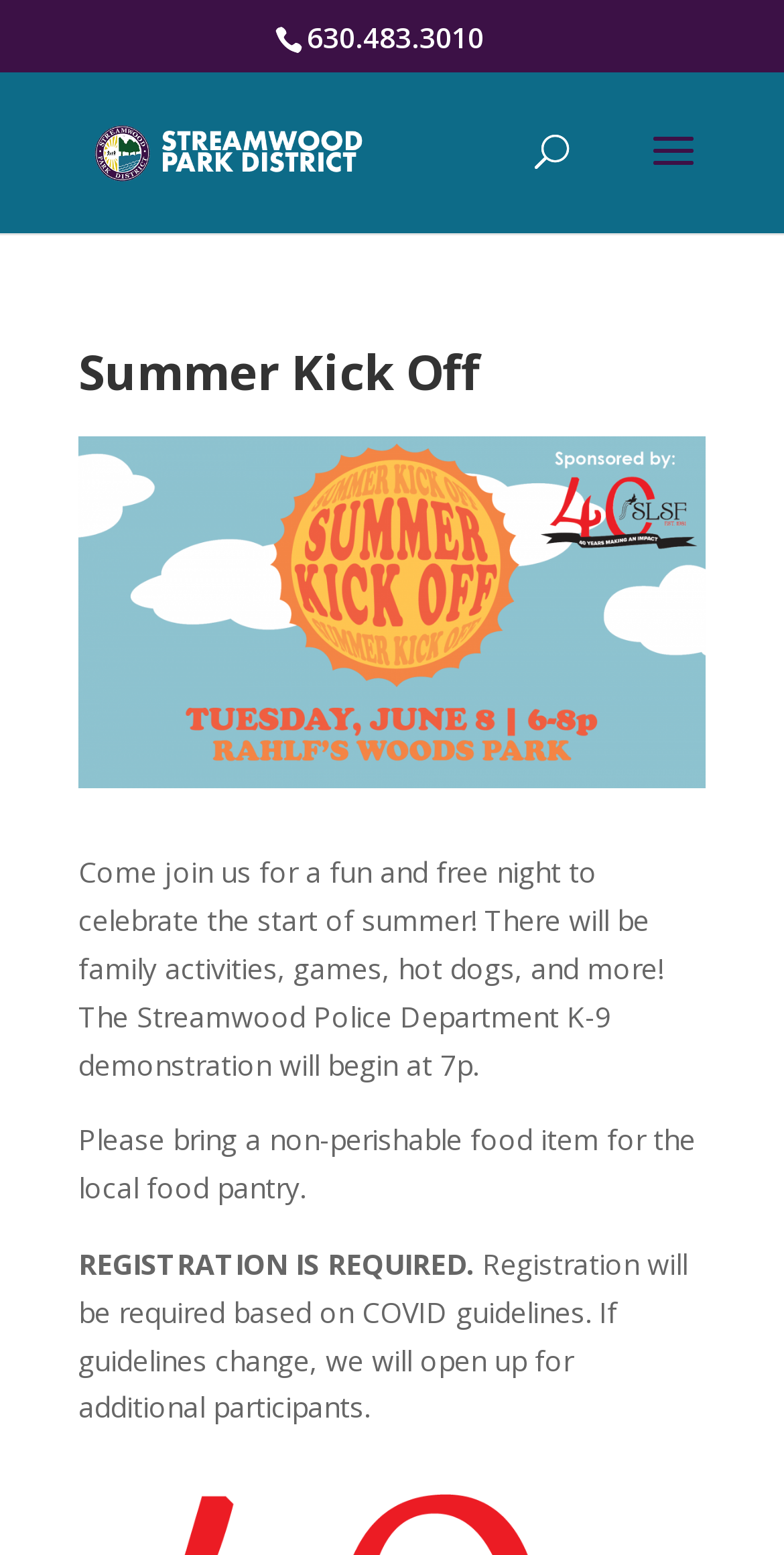Use a single word or phrase to respond to the question:
What is the date of the Summer Kick Off event?

May 10, 2021